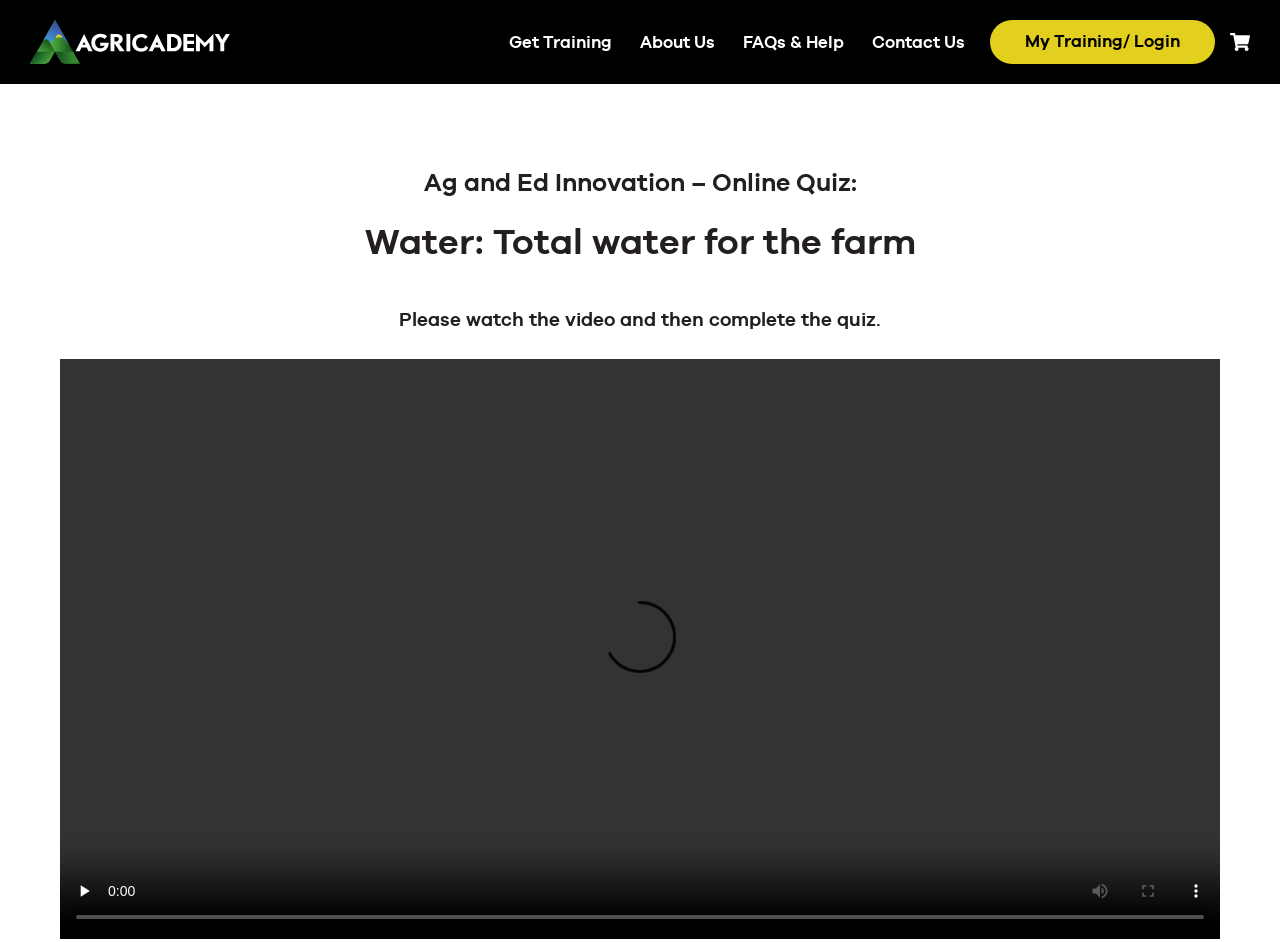What is the purpose of the video?
Give a detailed response to the question by analyzing the screenshot.

The video is accompanied by the heading 'Please watch the video and then complete the quiz.' which suggests that the video is meant to be watched before completing a quiz.